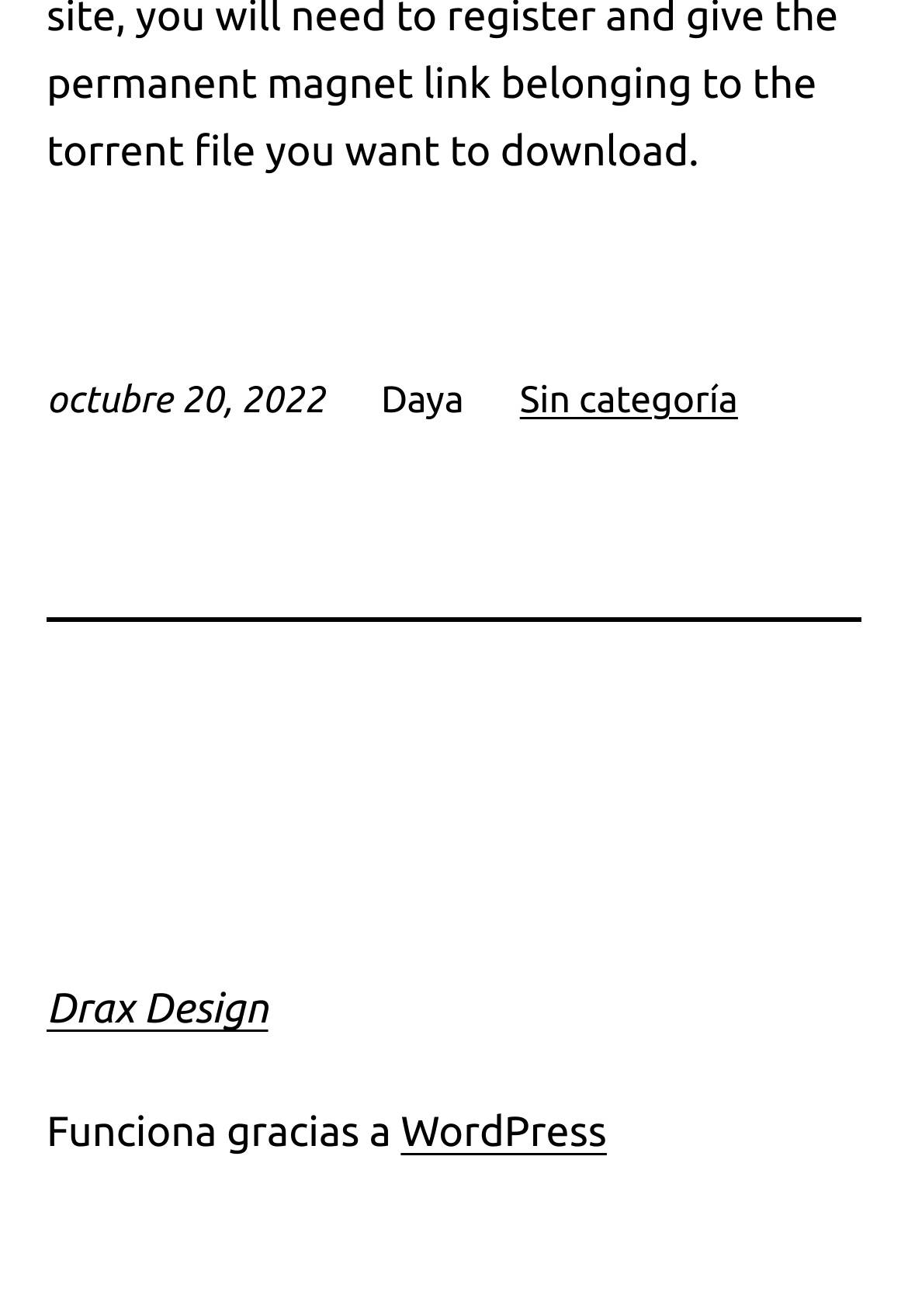Using the details in the image, give a detailed response to the question below:
What is the name of the author or creator?

The name 'Daya' is mentioned in the top section of the webpage, which suggests that it might be the name of the author, creator, or owner of the website.